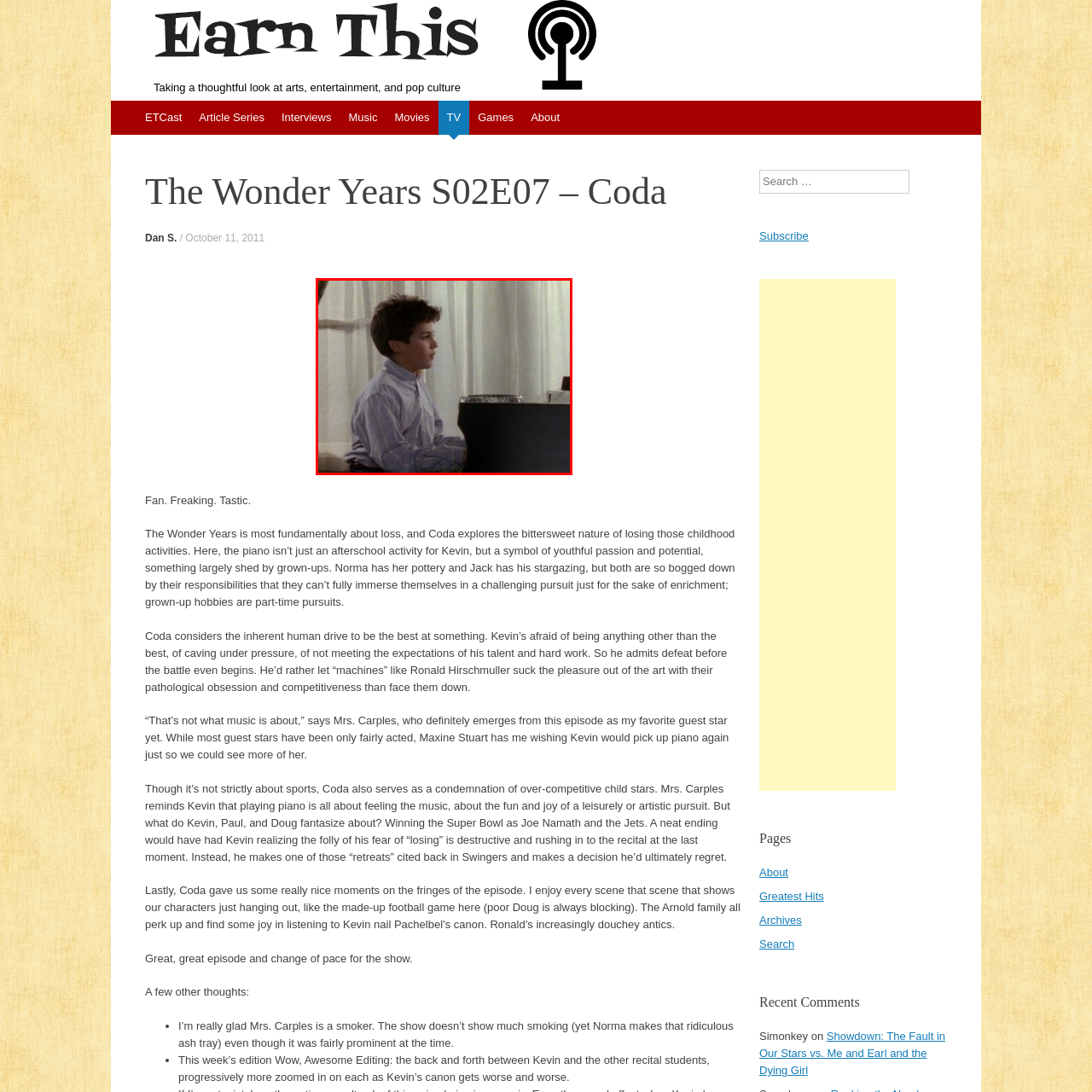Take a close look at the image outlined by the red bounding box and give a detailed response to the subsequent question, with information derived from the image: What is the title of the episode depicted in this scene?

The caption explicitly states that this image encapsulates the core themes of the episode titled 'Coda', which implies that the episode being referred to is indeed 'Coda'.